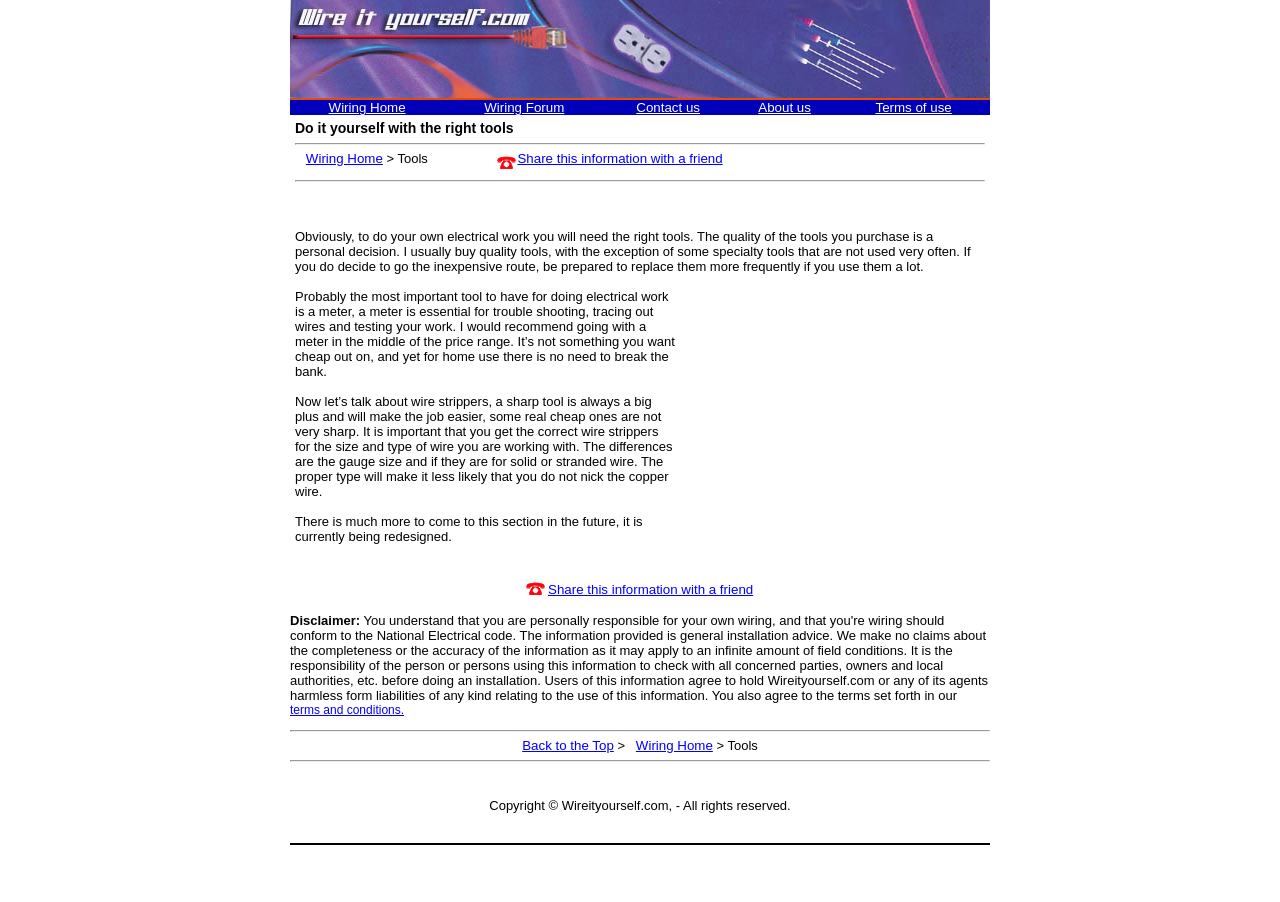What is the disclaimer about on this webpage? Based on the screenshot, please respond with a single word or phrase.

Personal responsibility for wiring